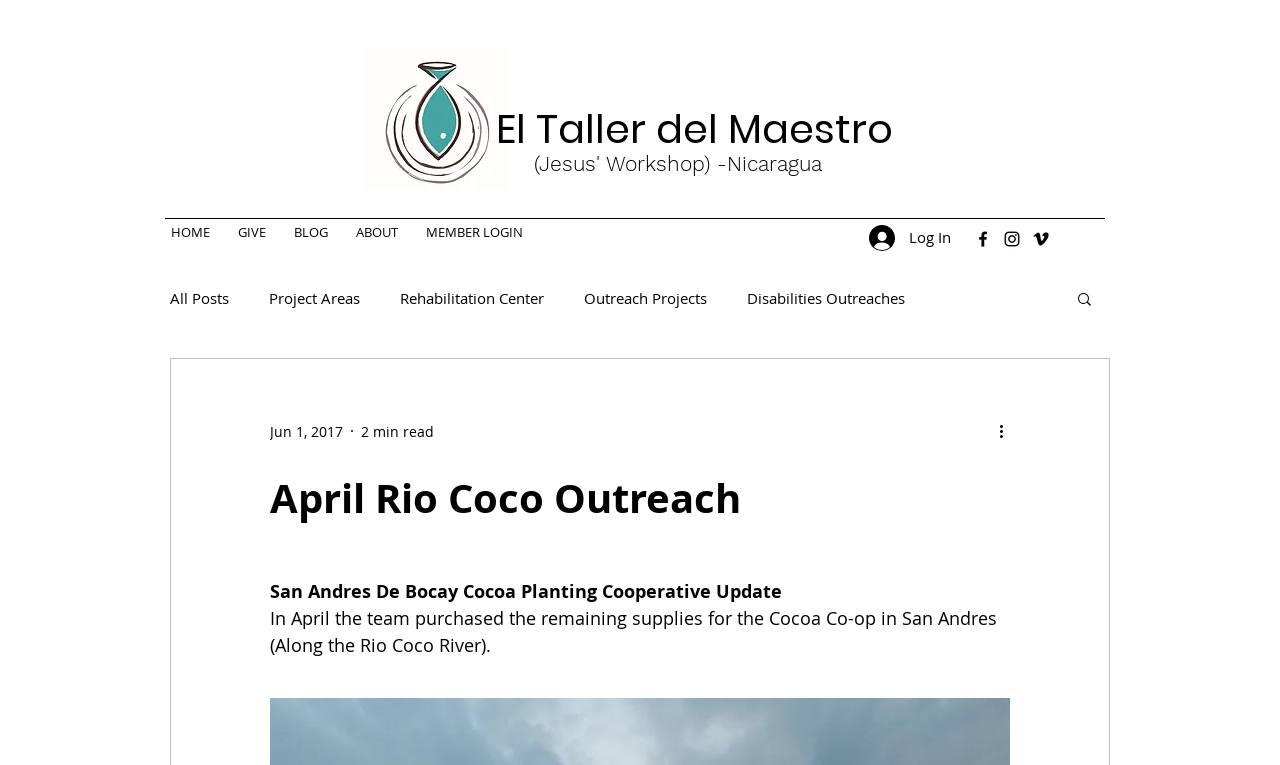Please identify the bounding box coordinates of the element's region that I should click in order to complete the following instruction: "Search". The bounding box coordinates consist of four float numbers between 0 and 1, i.e., [left, top, right, bottom].

[0.84, 0.379, 0.855, 0.407]